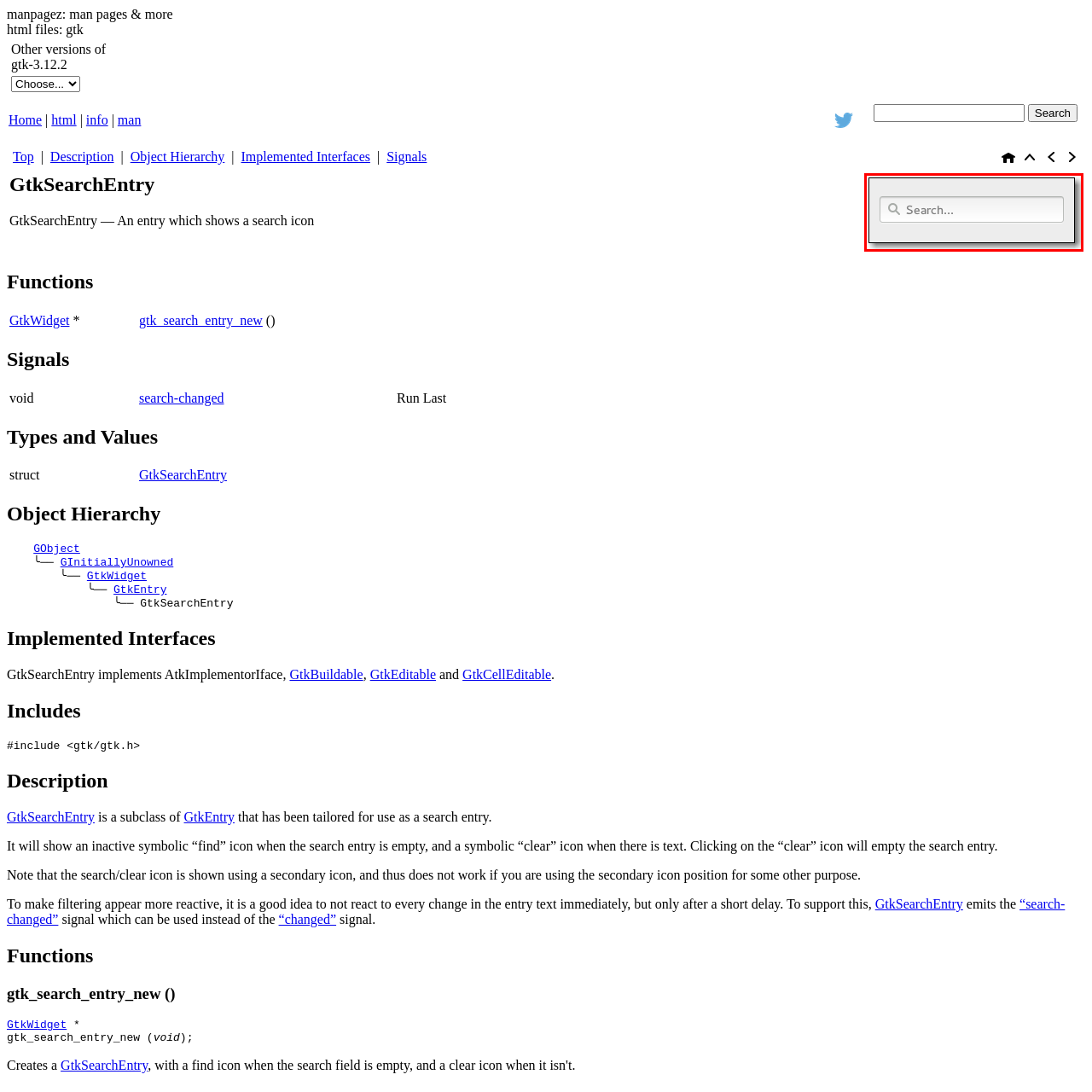What is the text inside the search entry box?
Consider the portion of the image within the red bounding box and answer the question as detailed as possible, referencing the visible details.

The image shows a search entry field with a placeholder text that invites users to input their queries. This placeholder text reads 'Search...', which is a common prompt used in search fields to encourage users to enter their search queries.